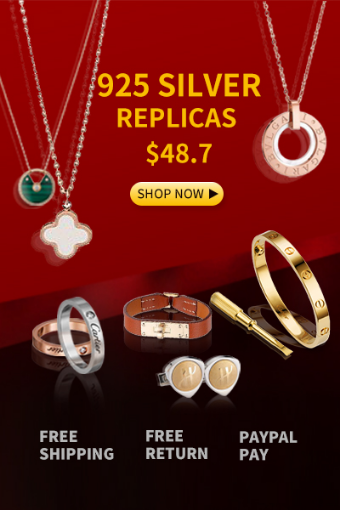Please respond in a single word or phrase: 
What payment method is accepted?

PayPal